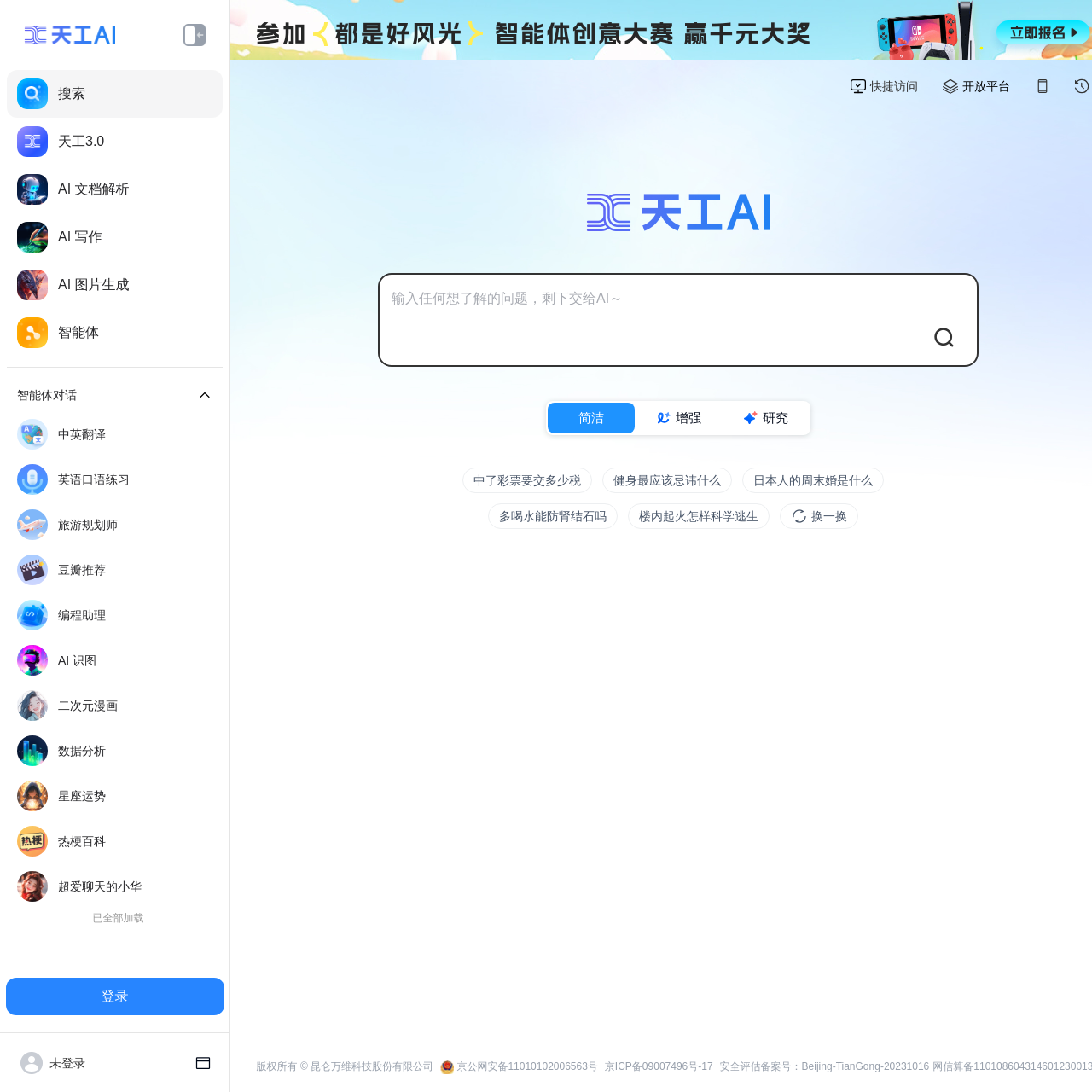Please identify the bounding box coordinates of the element's region that I should click in order to complete the following instruction: "Search for something". The bounding box coordinates consist of four float numbers between 0 and 1, i.e., [left, top, right, bottom].

[0.359, 0.264, 0.884, 0.283]